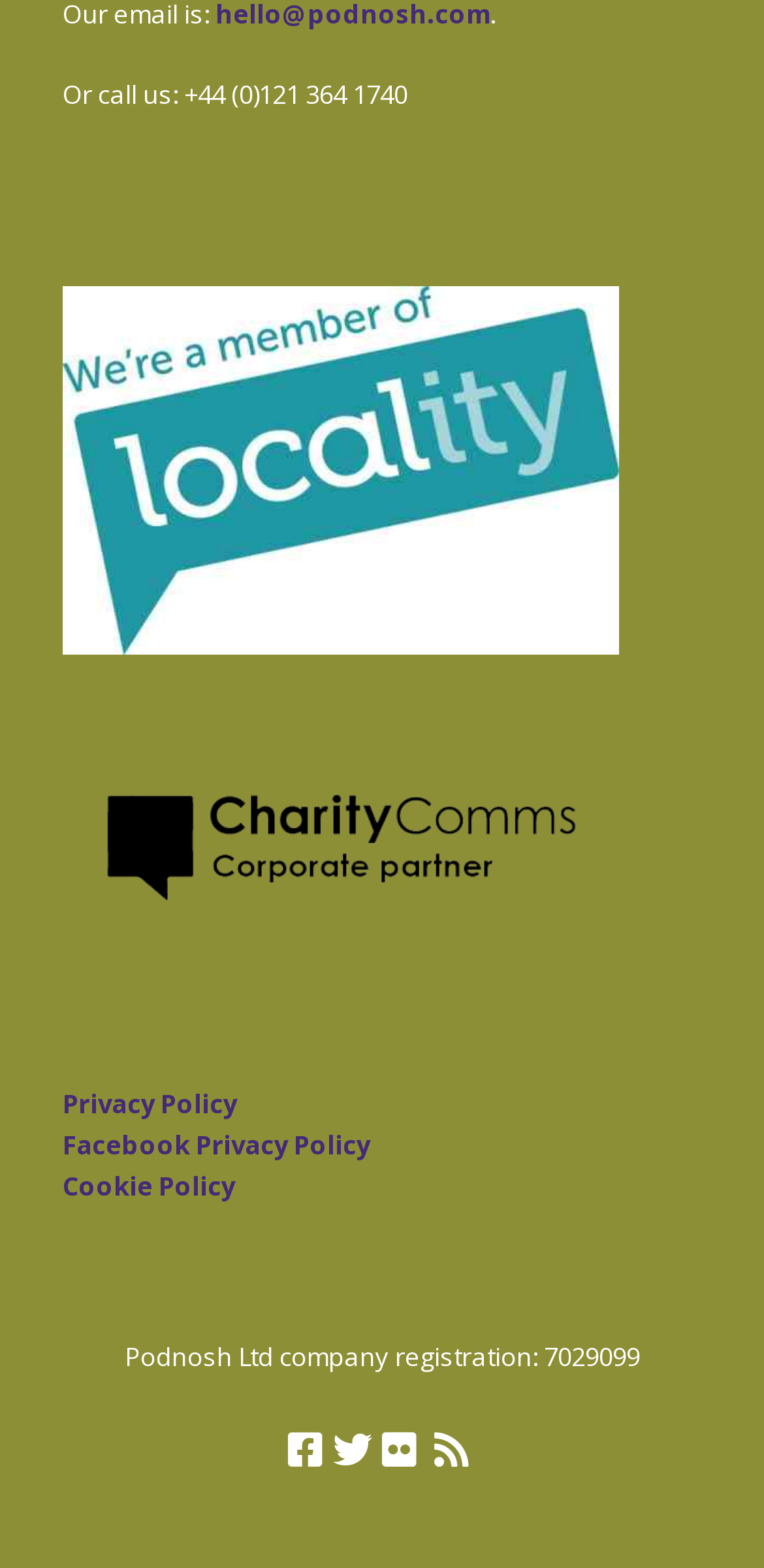What is the policy related to cookies?
Answer the question in a detailed and comprehensive manner.

I found the policy related to cookies by looking at the link element that says 'Cookie Policy', which is located near the bottom of the page.